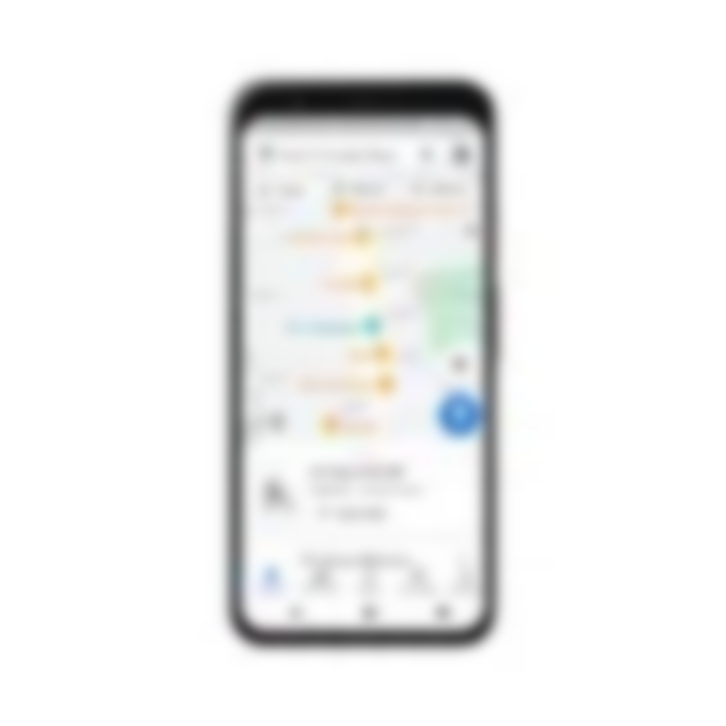What is the primary purpose of the feature shown in the image?
Answer the question with just one word or phrase using the image.

Tracking delivery status